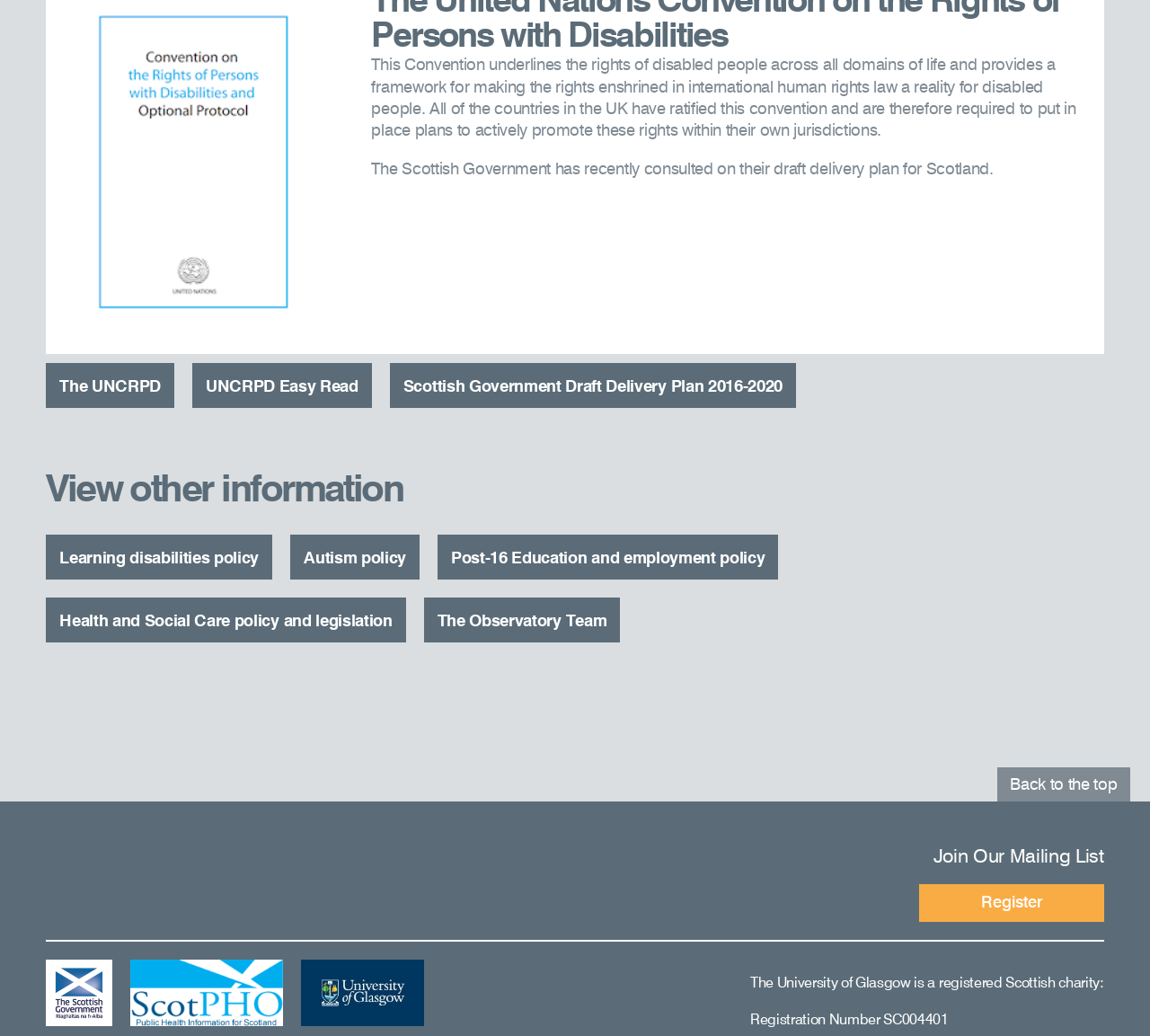Please identify the bounding box coordinates of the element that needs to be clicked to execute the following command: "Click the link to learn about the UNCRPD". Provide the bounding box using four float numbers between 0 and 1, formatted as [left, top, right, bottom].

[0.04, 0.35, 0.152, 0.394]